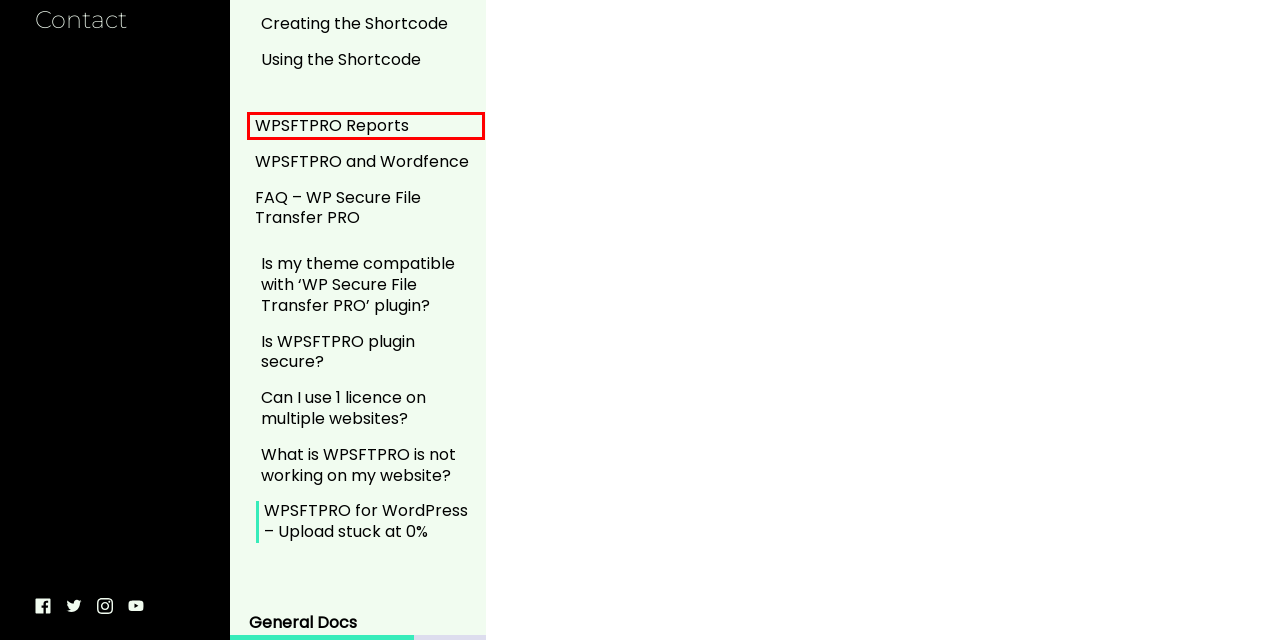Given a webpage screenshot featuring a red rectangle around a UI element, please determine the best description for the new webpage that appears after the element within the bounding box is clicked. The options are:
A. WPSFTPRO Reports | Pixolette Digital Agency
B. Is my theme compatible with 'WP Secure File Transfer PRO' plugin? | Pixolette Digital Agency
C. Using the Shortcode | Pixolette Digital Agency
D. Is WPSFTPRO plugin secure? | Pixolette Digital Agency
E. Live Search and Custom Fields - Docs | Pixolette Digital Agency
F. General Docs | Pixolette Digital Agency
G. Can I use 1 licence on multiple websites? | Pixolette Digital Agency
H. Creating the Shortcode | Pixolette Digital Agency

A